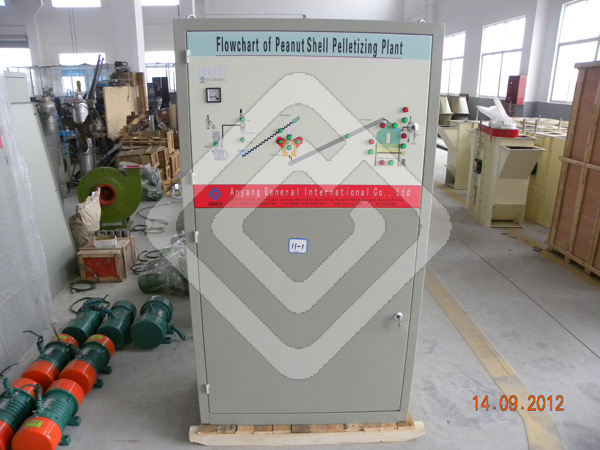Give a one-word or short phrase answer to this question: 
What is the date timestamped on the image?

14.09.2012